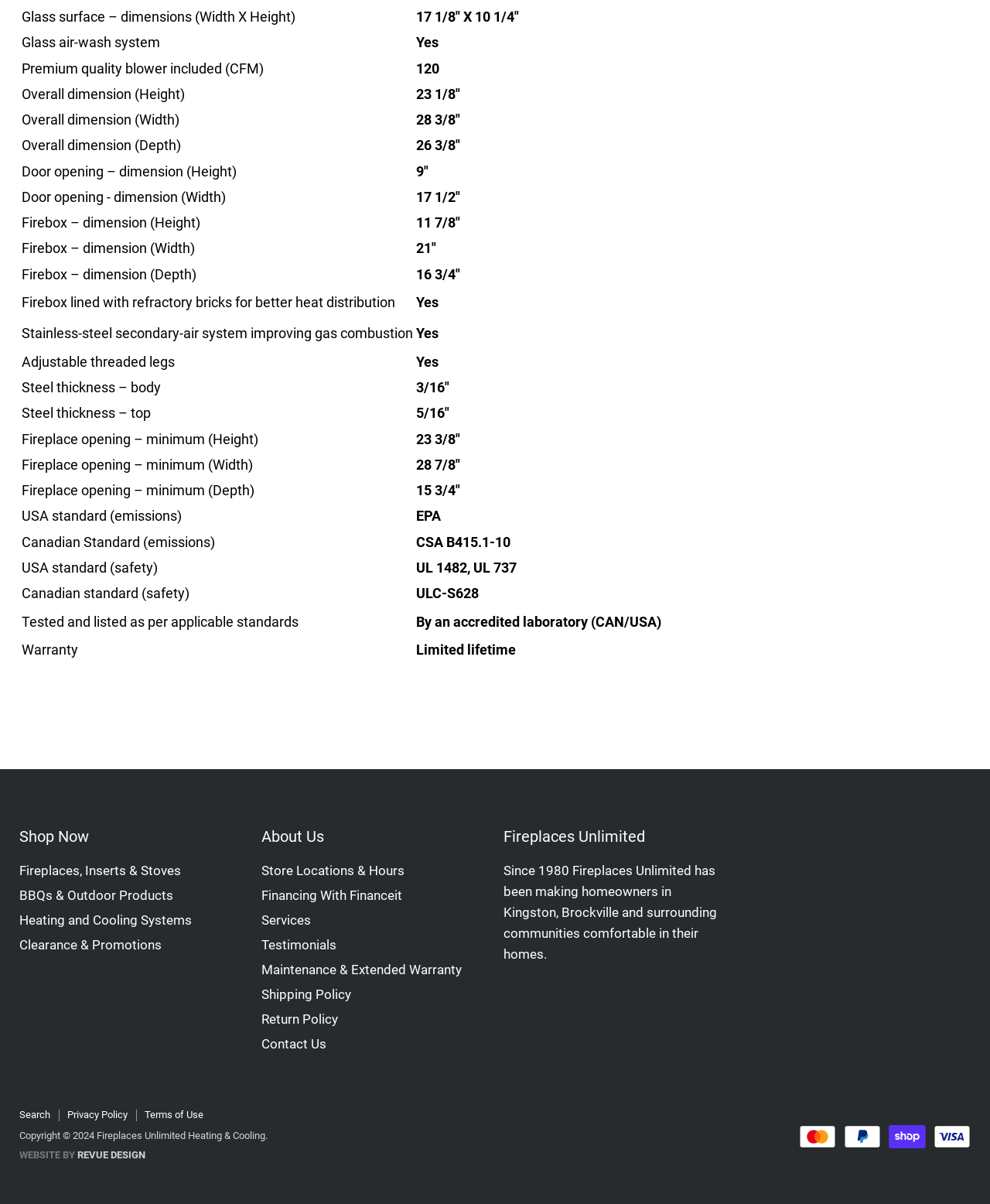Provide your answer in one word or a succinct phrase for the question: 
Is the firebox lined with refractory bricks?

Yes